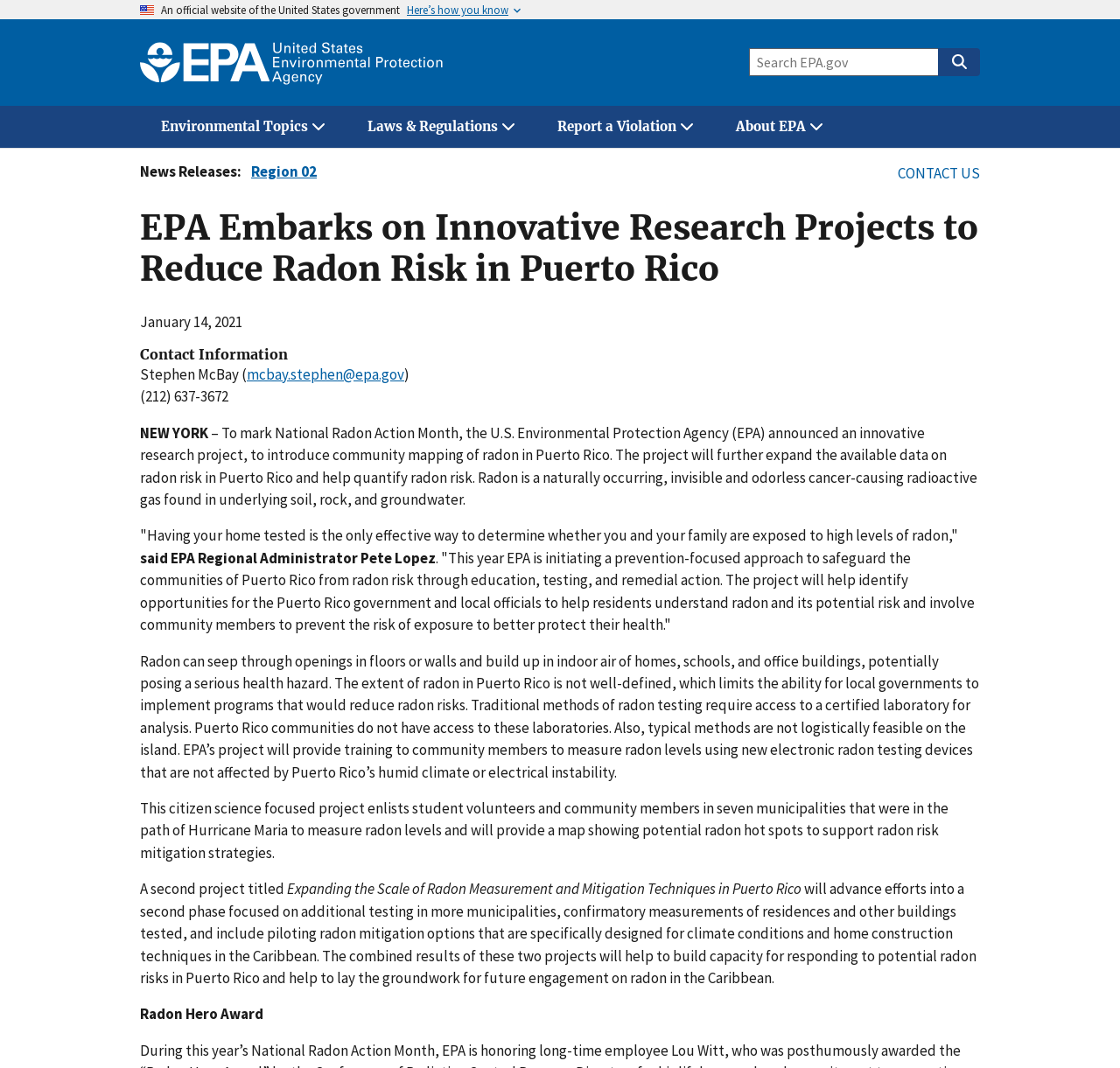Specify the bounding box coordinates of the area to click in order to execute this command: 'Contact US'. The coordinates should consist of four float numbers ranging from 0 to 1, and should be formatted as [left, top, right, bottom].

[0.802, 0.153, 0.875, 0.171]